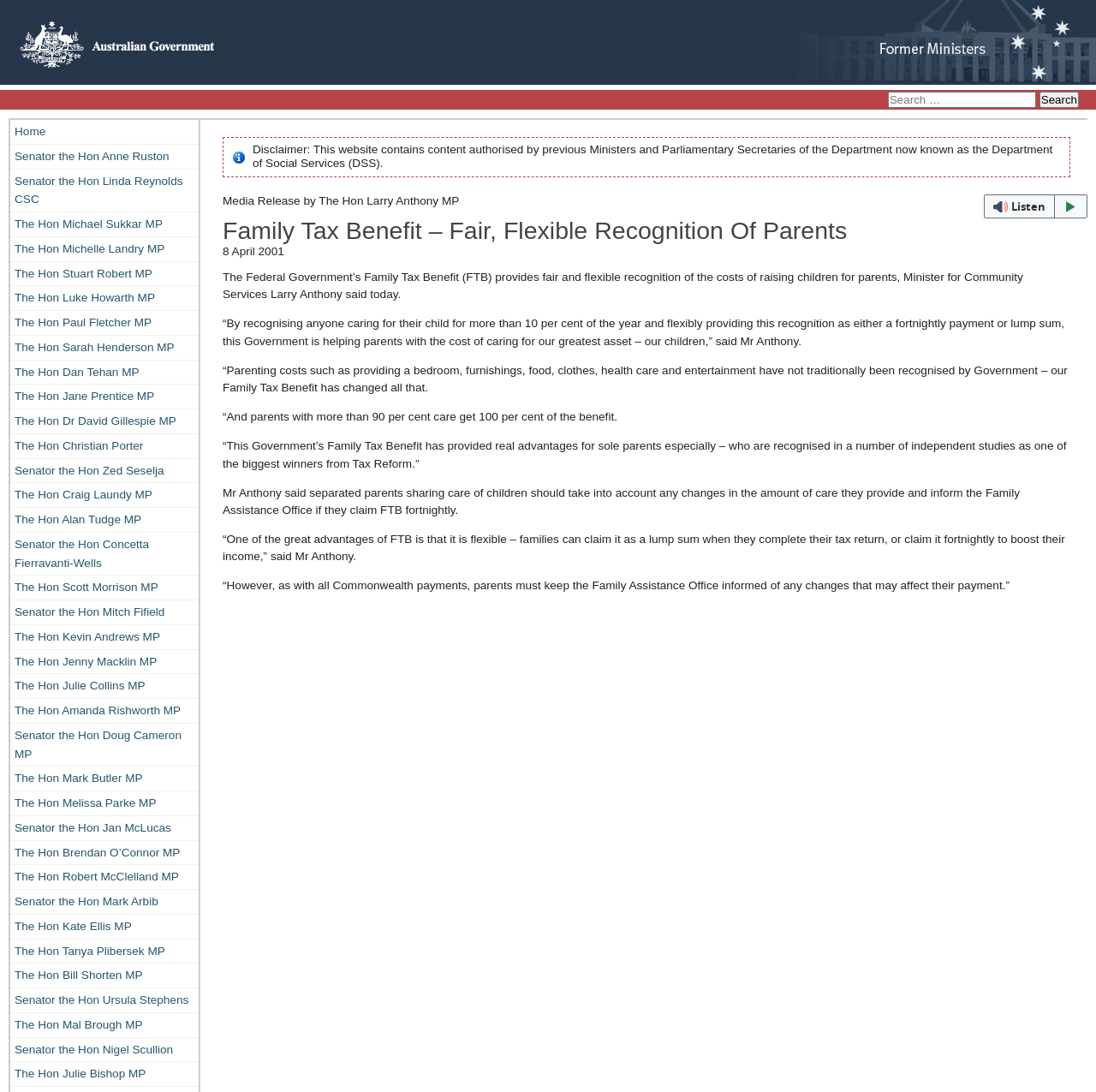Can you find and provide the main heading text of this webpage?

Family Tax Benefit – Fair, Flexible Recognition Of Parents